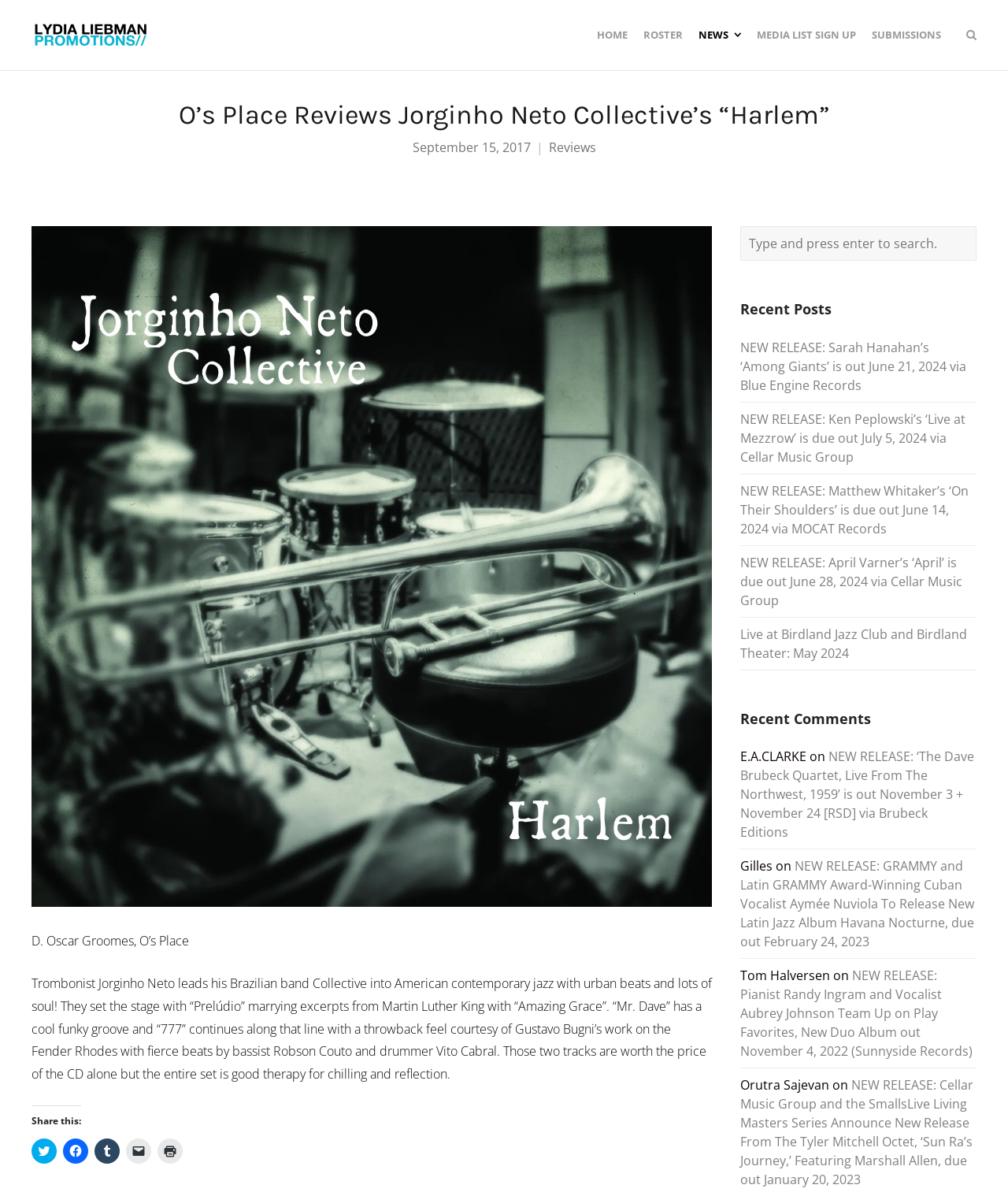Please find the bounding box coordinates of the clickable region needed to complete the following instruction: "Check recent posts". The bounding box coordinates must consist of four float numbers between 0 and 1, i.e., [left, top, right, bottom].

[0.734, 0.251, 0.969, 0.267]